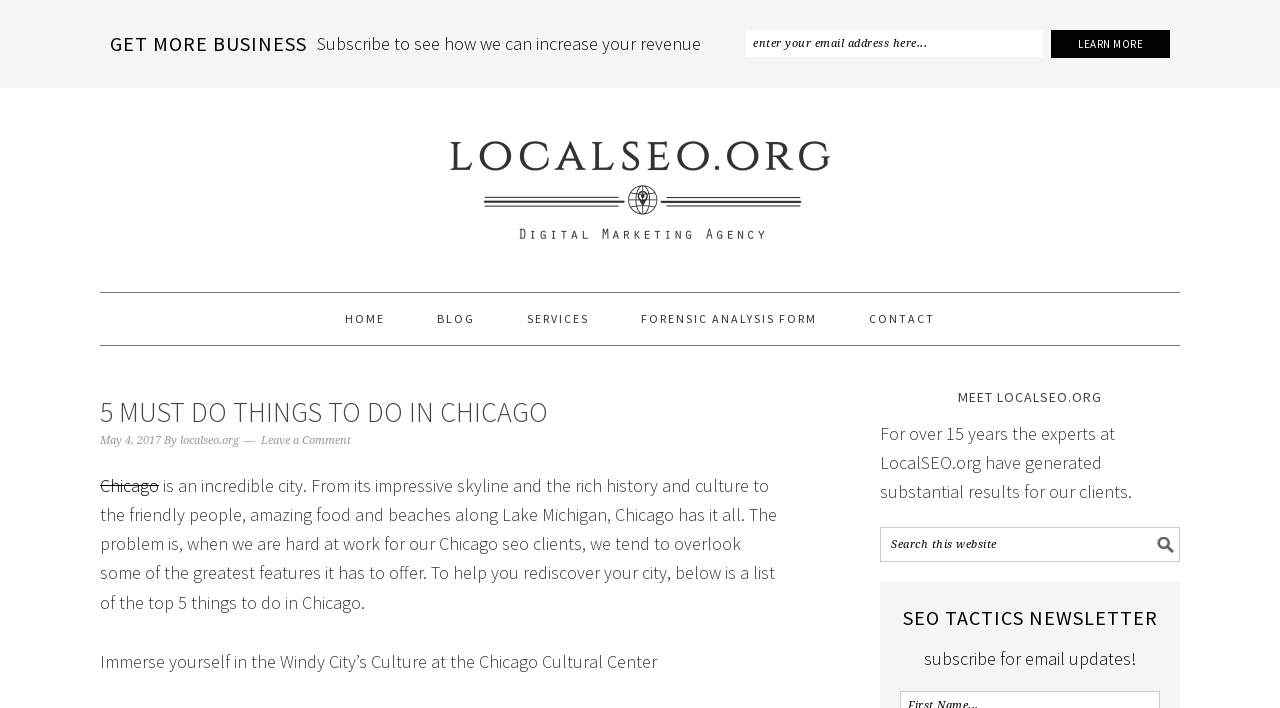Analyze and describe the webpage in a detailed narrative.

The webpage is about LocalSEO.org, a website that provides SEO services. At the top, there is a heading "GET MORE BUSINESS" with a call-to-action to subscribe to their newsletter. Below this, there are links to skip to different sections of the page, including primary navigation, main content, primary sidebar, and footer.

The main navigation menu is located at the top center of the page, with links to "HOME", "BLOG", "SERVICES", "FORENSIC ANALYSIS FORM", and "CONTACT". Below the navigation menu, there is a large heading "5 MUST DO THINGS TO DO IN CHICAGO" with a timestamp "May 4, 2017" and an author link to "localseo.org".

The main content of the page is an article about the top 5 things to do in Chicago. The article starts with a brief introduction to Chicago, describing it as an incredible city with a rich history and culture, friendly people, amazing food, and beaches along Lake Michigan. The article then lists the top 5 things to do in Chicago, with the first item being "Immerse yourself in the Windy City’s Culture at the Chicago Cultural Center".

To the right of the article, there is a section about LocalSEO.org, with a heading "MEET LOCALSEO.ORG" and a brief description of the company's expertise in generating substantial results for their clients over the past 15 years. Below this, there is a search box with a button to search the website.

At the bottom of the page, there is a section about the SEO Tactics Newsletter, with a heading "SEO TACTICS NEWSLETTER" and a call-to-action to subscribe for email updates.